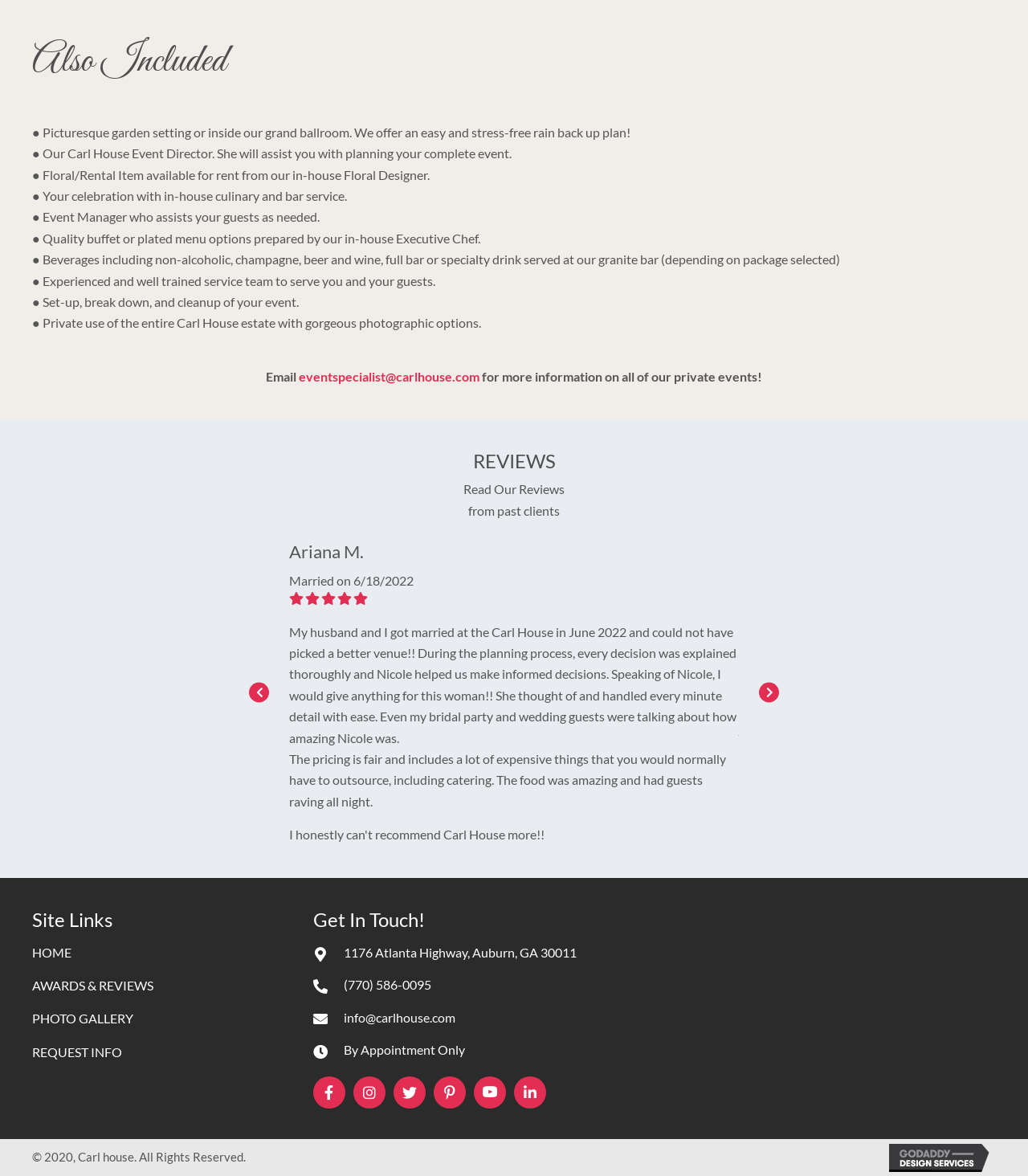Please indicate the bounding box coordinates for the clickable area to complete the following task: "Get in touch through Facebook". The coordinates should be specified as four float numbers between 0 and 1, i.e., [left, top, right, bottom].

[0.305, 0.915, 0.336, 0.943]